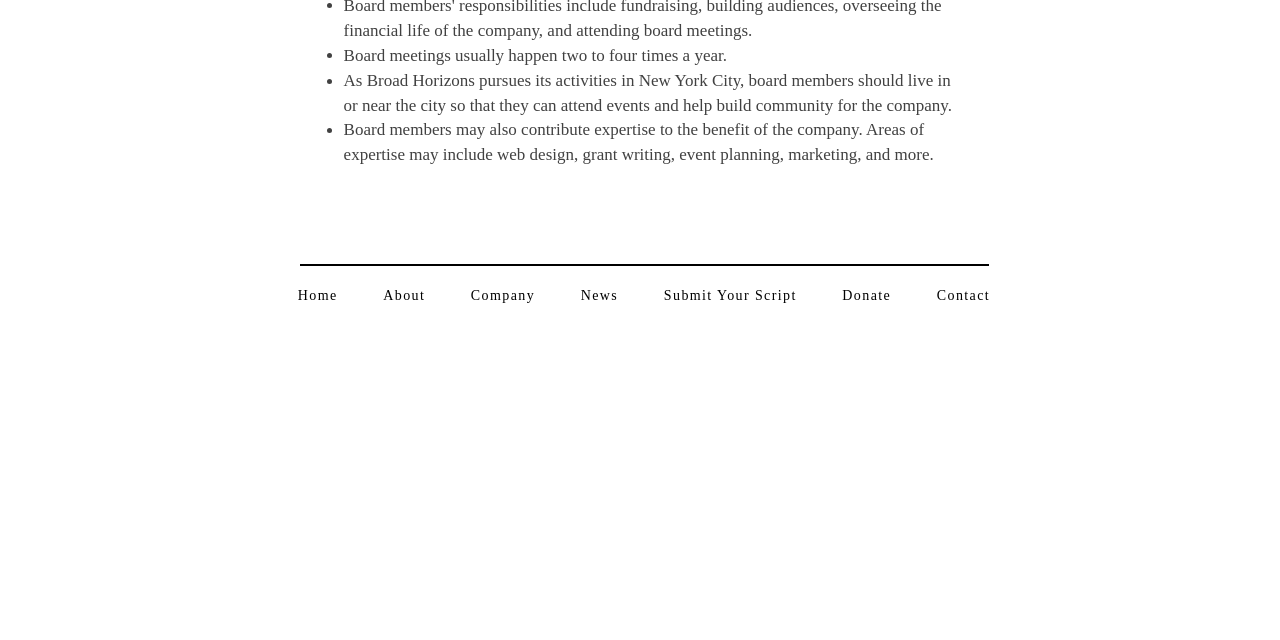Locate the bounding box coordinates for the element described below: "News". The coordinates must be four float values between 0 and 1, formatted as [left, top, right, bottom].

[0.439, 0.432, 0.498, 0.496]